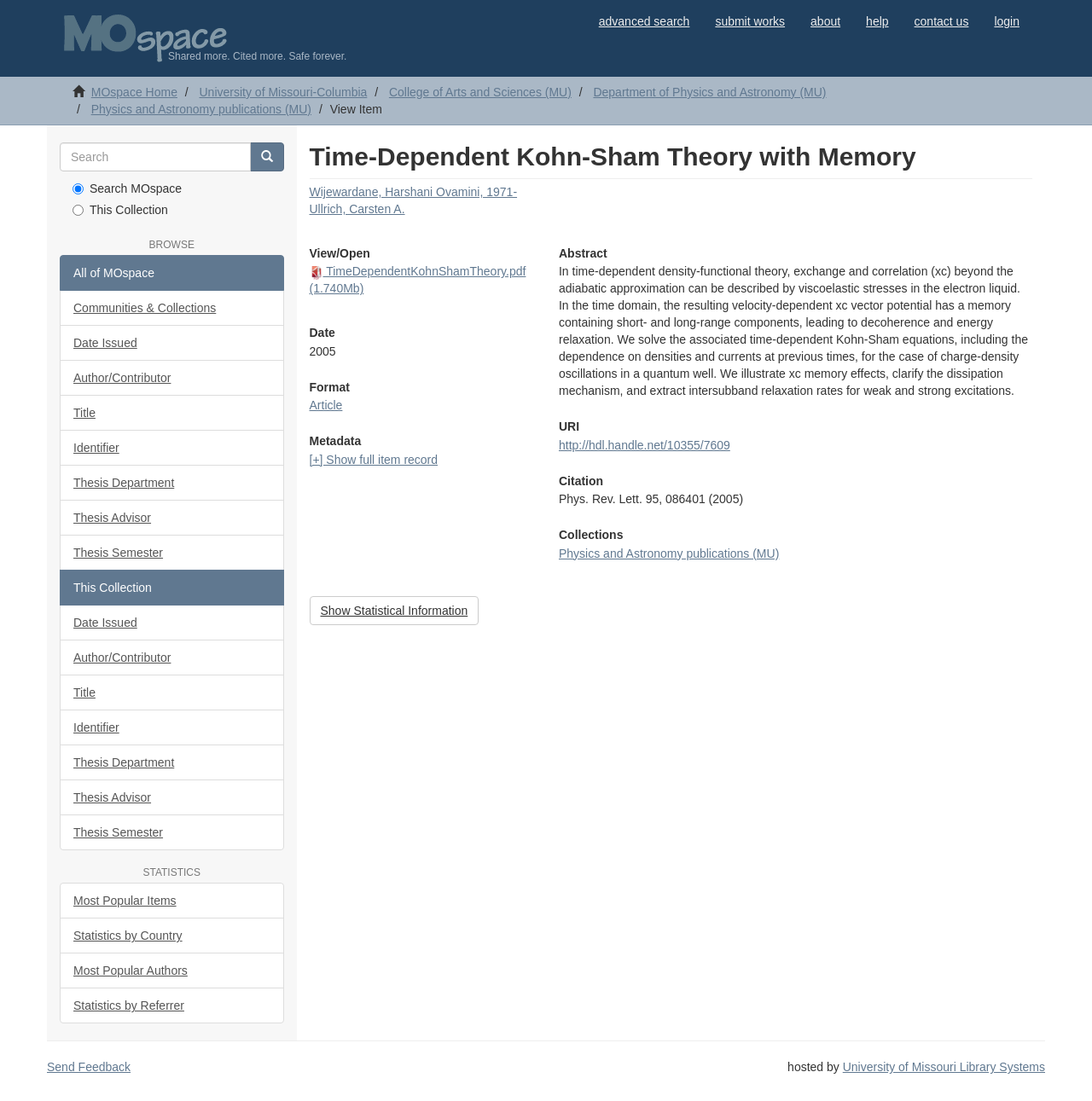What is the format of the article?
Based on the screenshot, respond with a single word or phrase.

Article